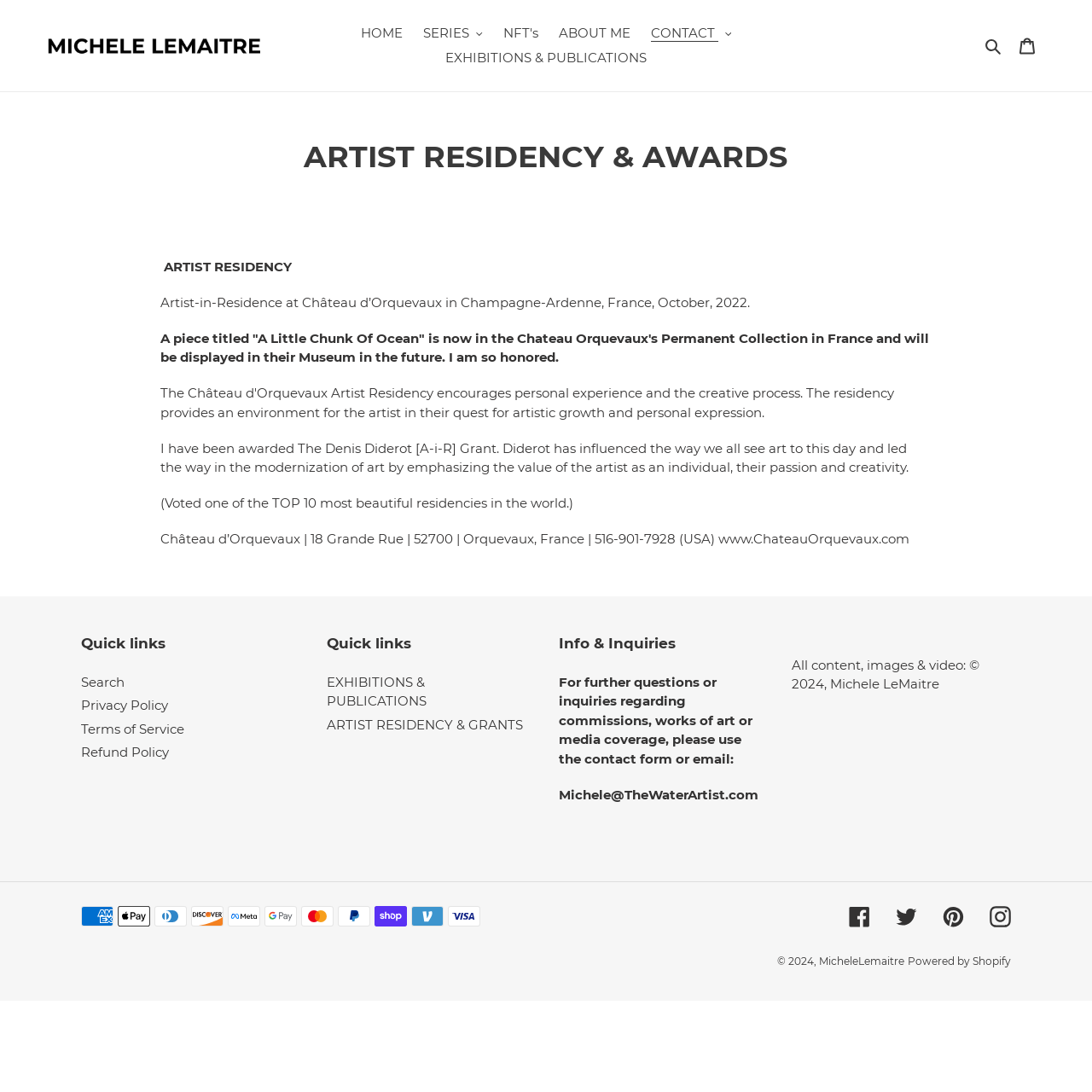Please identify the bounding box coordinates of the element that needs to be clicked to execute the following command: "Click the 'HOME' link". Provide the bounding box using four float numbers between 0 and 1, formatted as [left, top, right, bottom].

[0.323, 0.02, 0.377, 0.042]